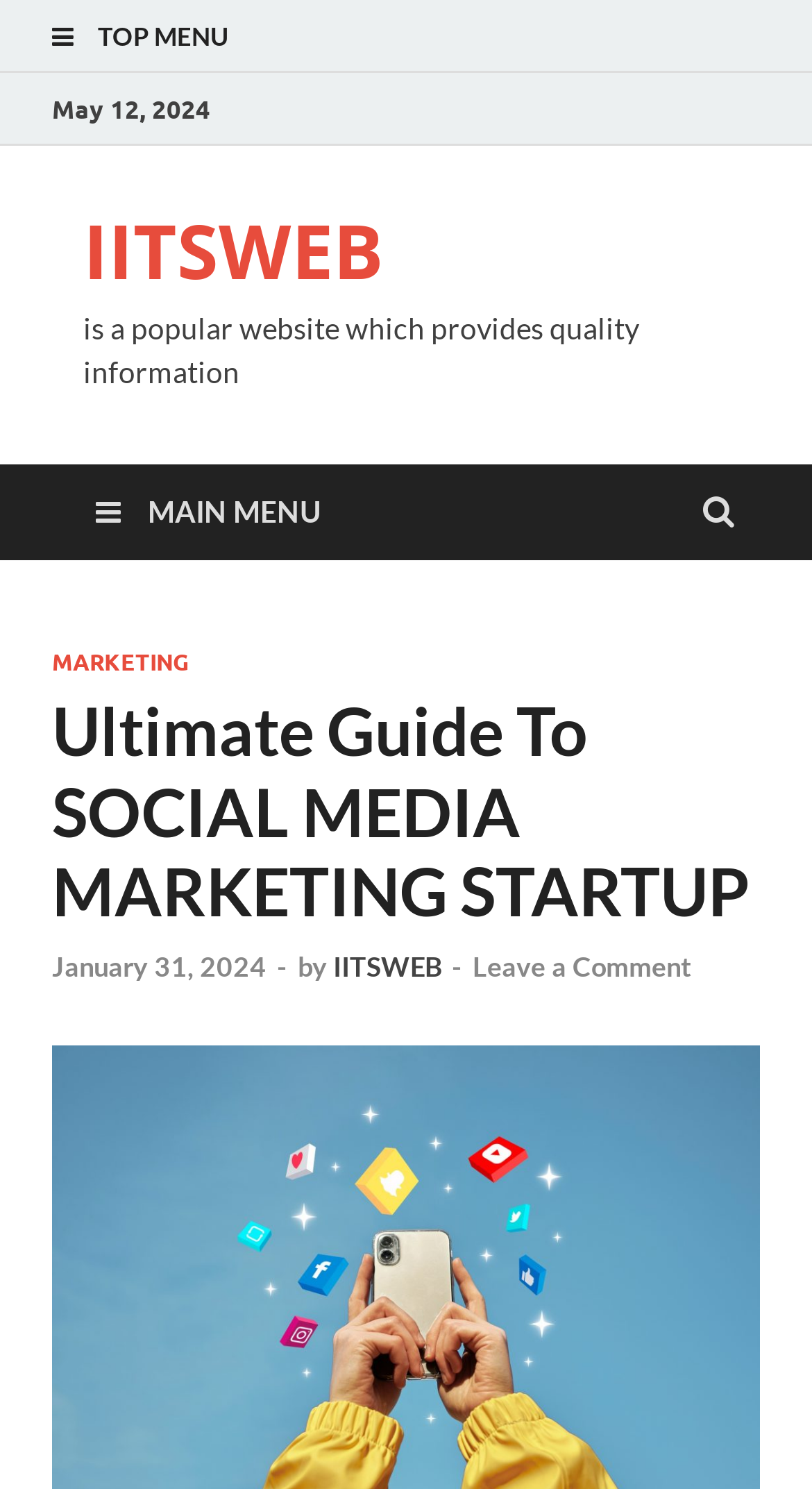Predict the bounding box of the UI element based on this description: "Main Menu".

[0.077, 0.312, 0.436, 0.376]